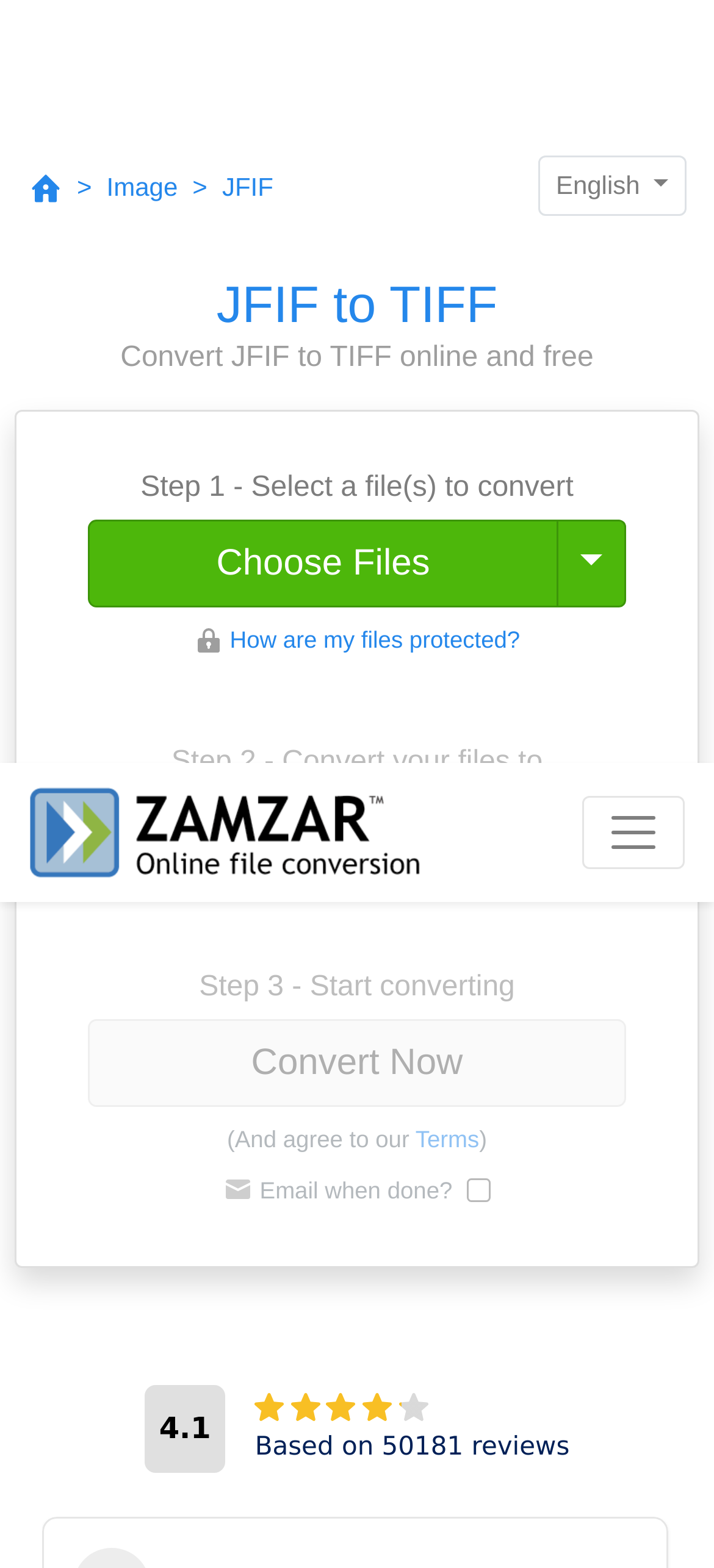Please identify the bounding box coordinates of the region to click in order to complete the task: "Toggle navigation". The coordinates must be four float numbers between 0 and 1, specified as [left, top, right, bottom].

[0.815, 0.021, 0.959, 0.068]